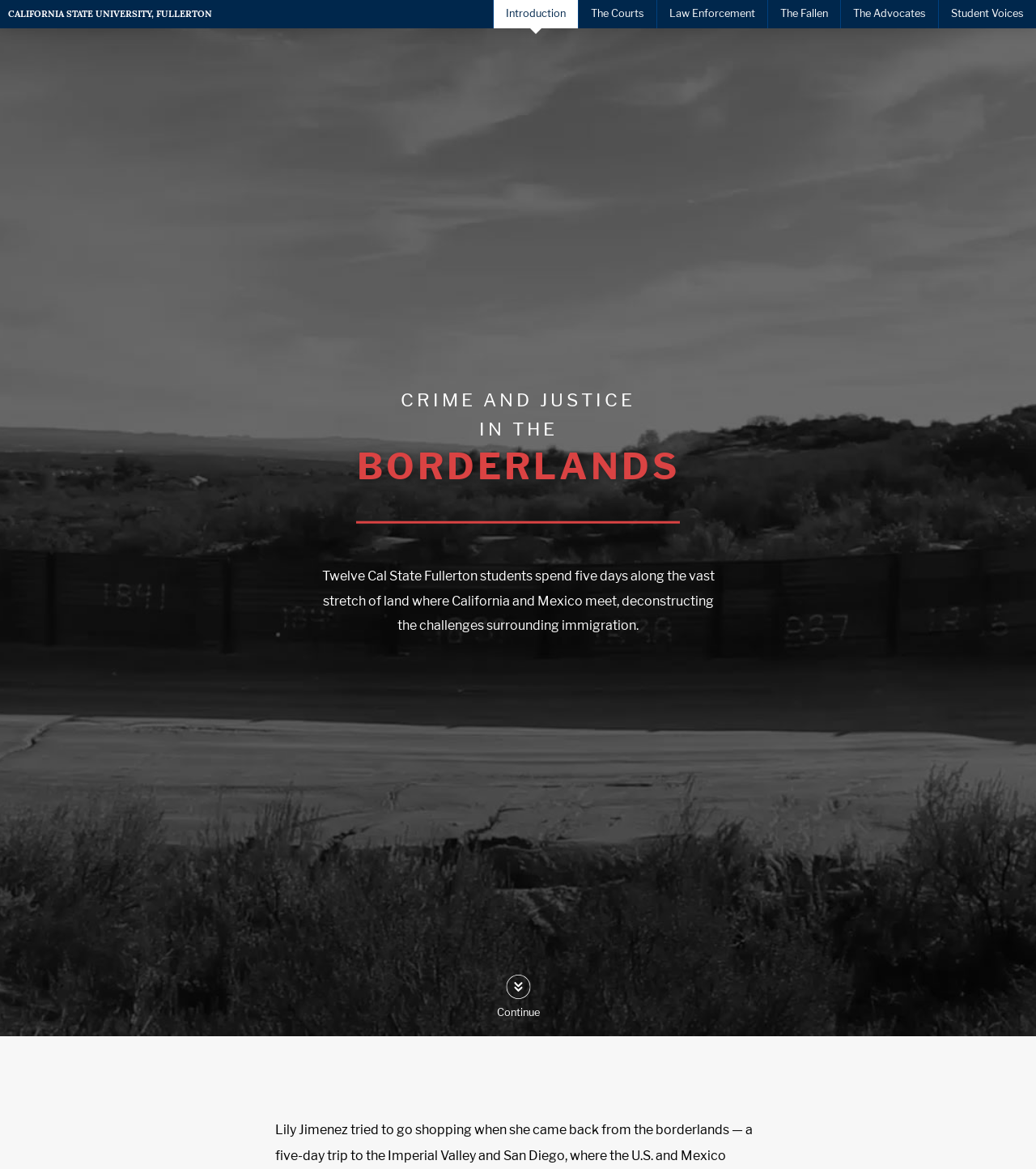Provide the bounding box coordinates of the area you need to click to execute the following instruction: "Click on the university name".

[0.0, 0.0, 0.212, 0.024]